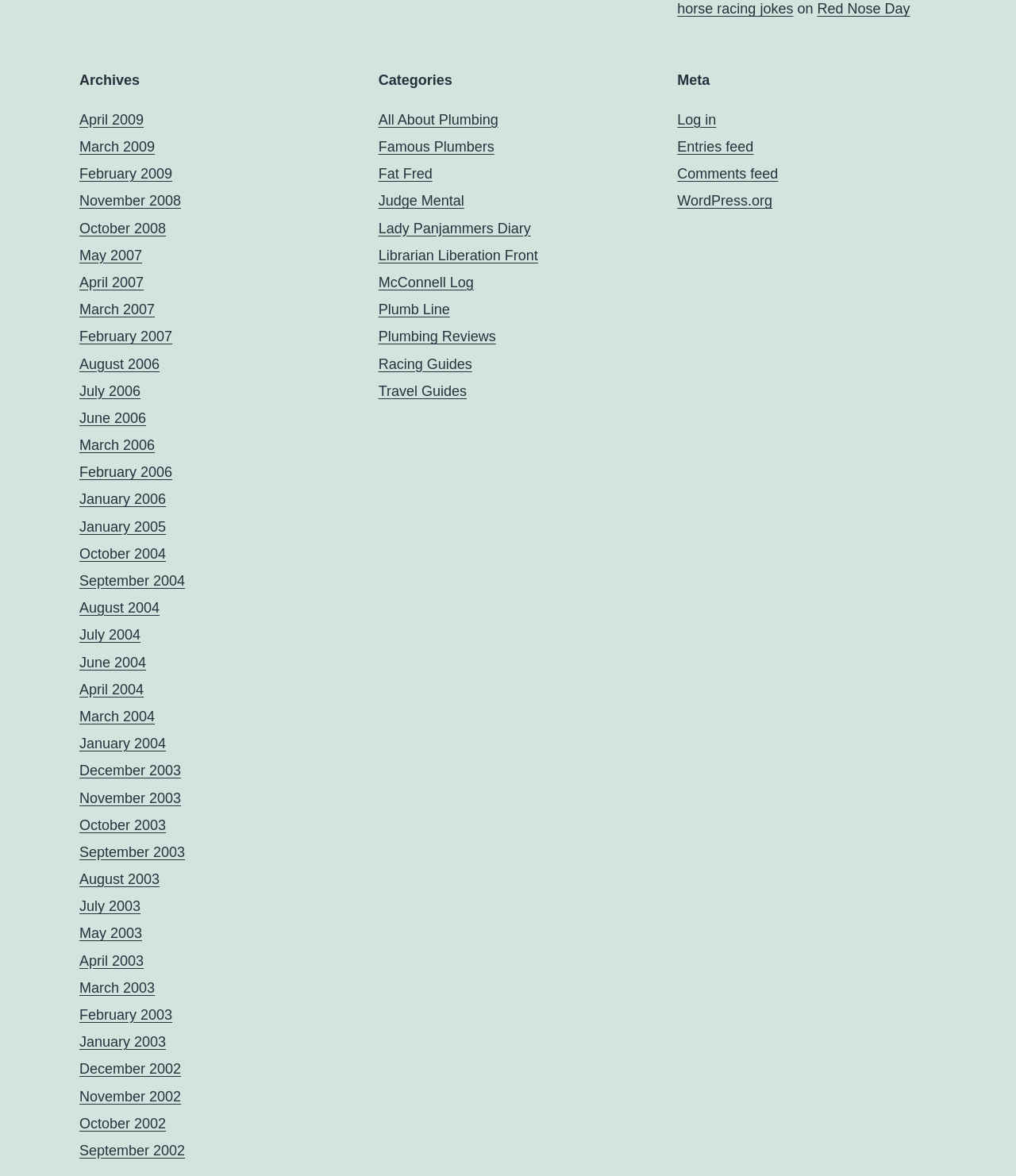Review the image closely and give a comprehensive answer to the question: What is the last month listed under 'Archives'?

I analyzed the links under the navigation 'Archives' and found that the last link is 'April 2009', which indicates that it is the most recent month listed.